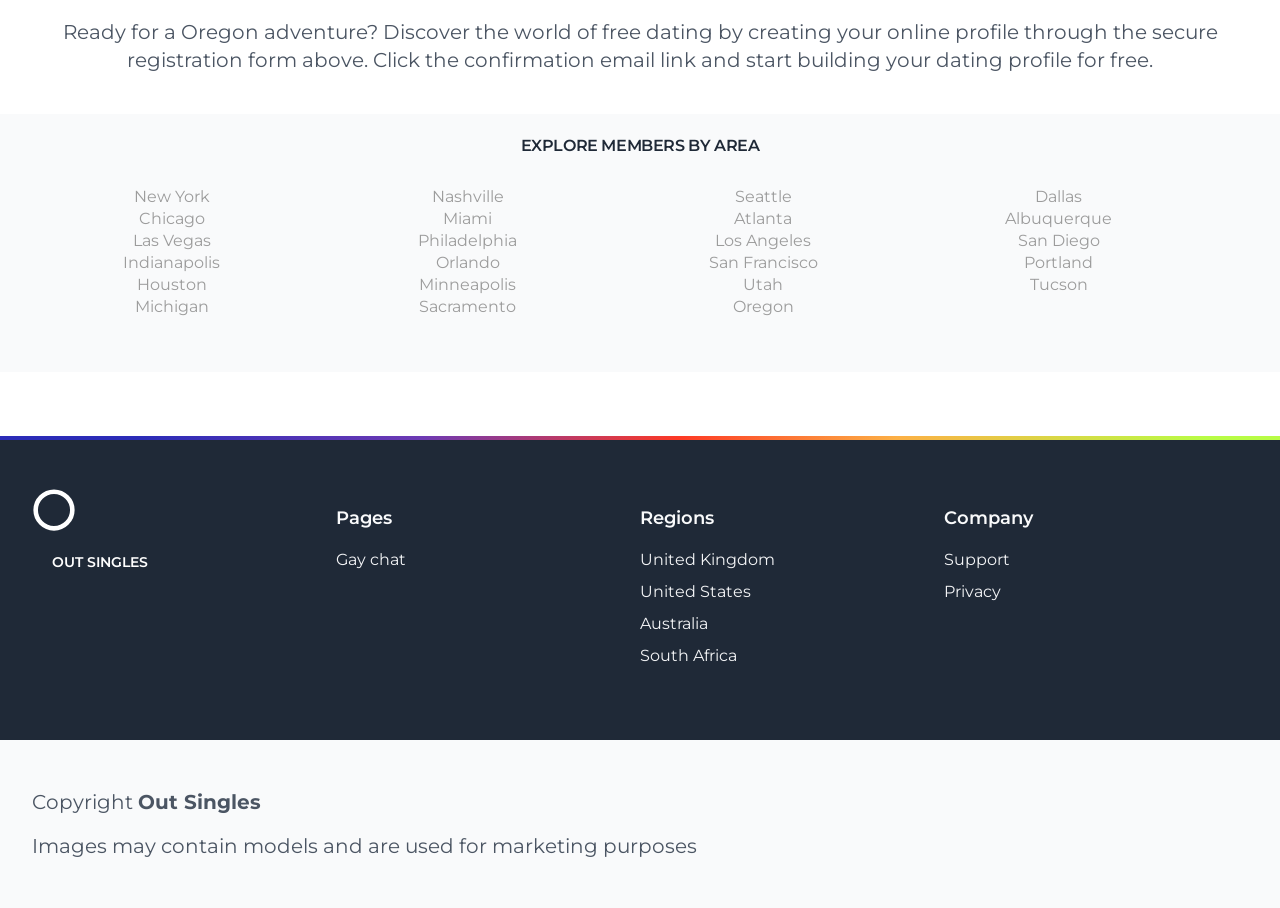Based on the visual content of the image, answer the question thoroughly: What is the copyright information at the bottom of the webpage?

The static text element at the bottom of the webpage reads 'Copyright' followed by 'Out Singles', indicating that the copyright information is attributed to 'Out Singles'.